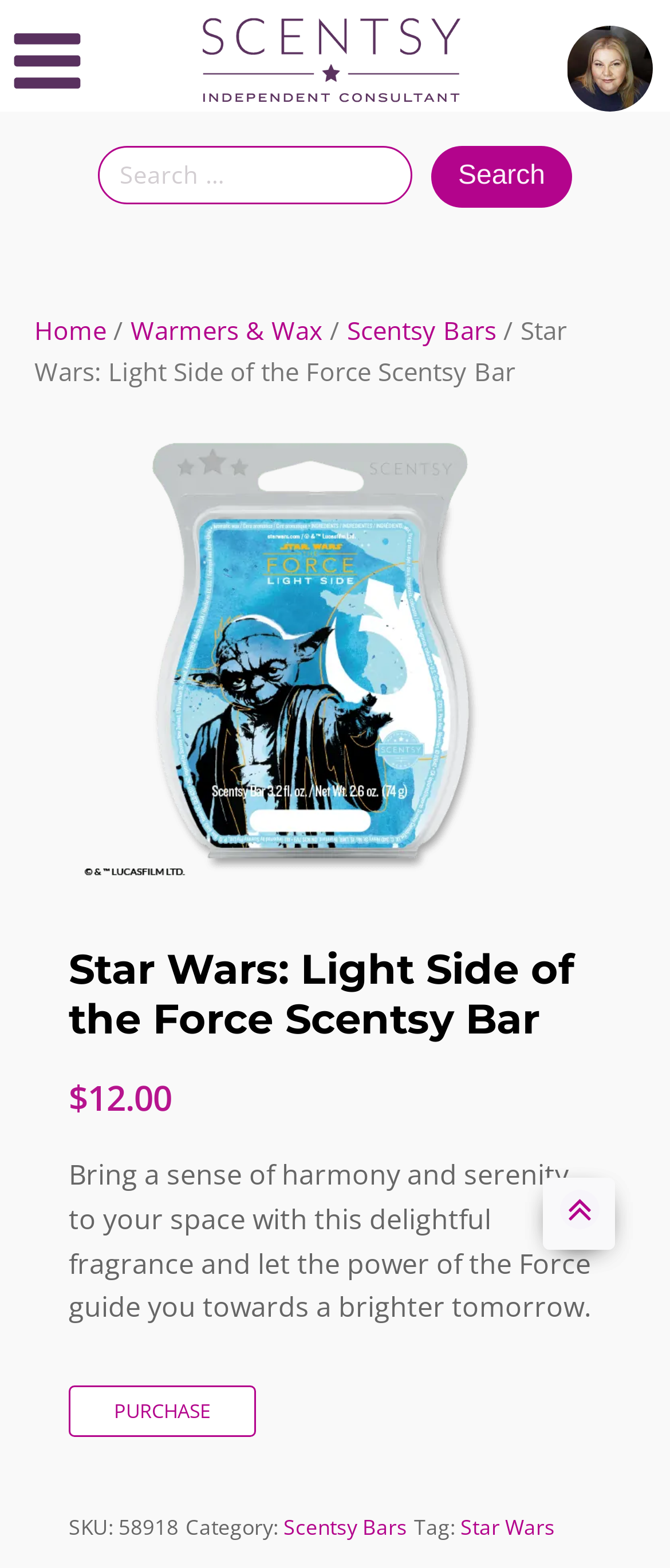Please predict the bounding box coordinates (top-left x, top-left y, bottom-right x, bottom-right y) for the UI element in the screenshot that fits the description: alt="Scentsy Independent Consultant Logo"

[0.301, 0.011, 0.686, 0.066]